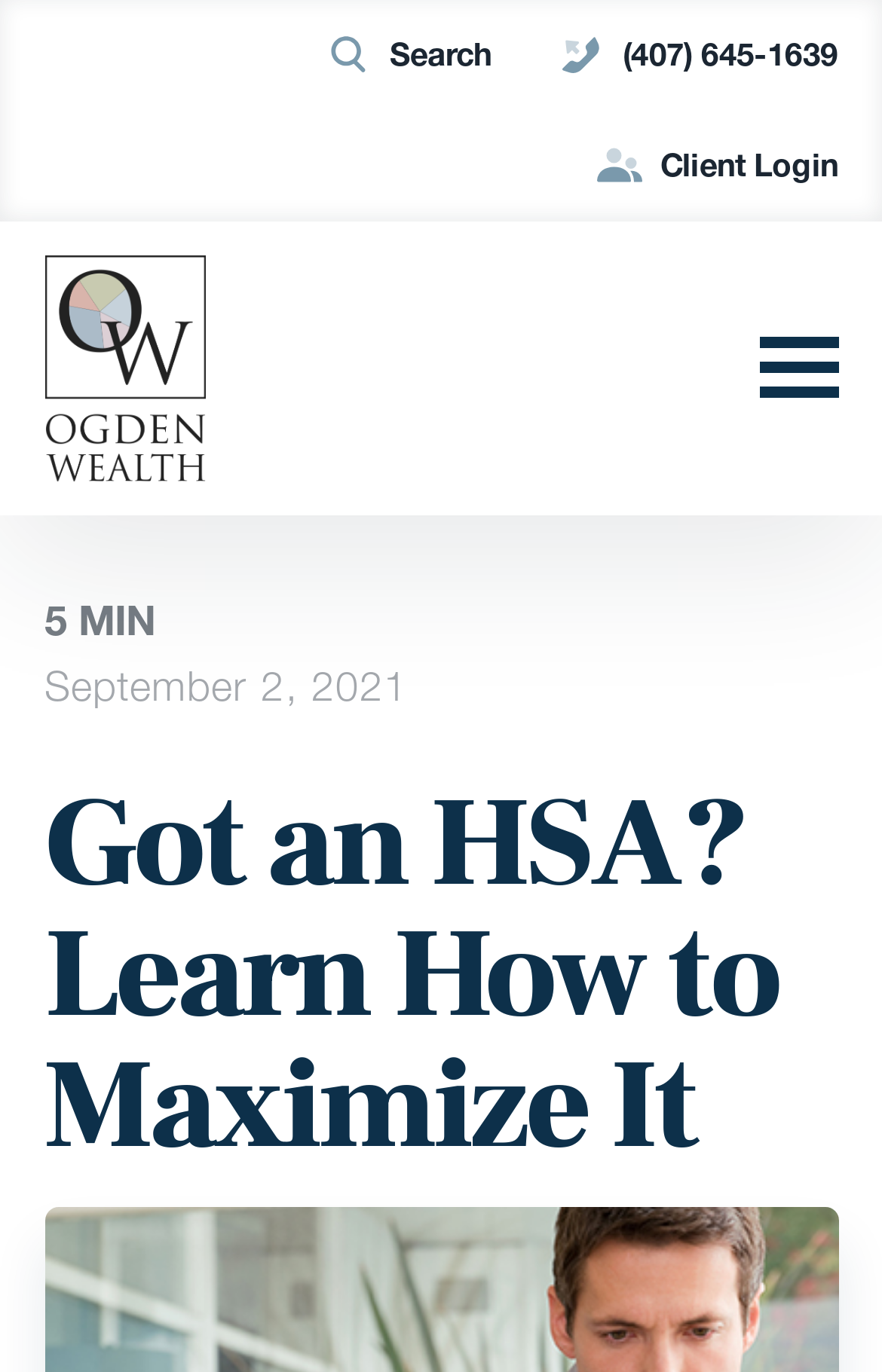How many links are in the top navigation bar?
Refer to the image and provide a concise answer in one word or phrase.

3